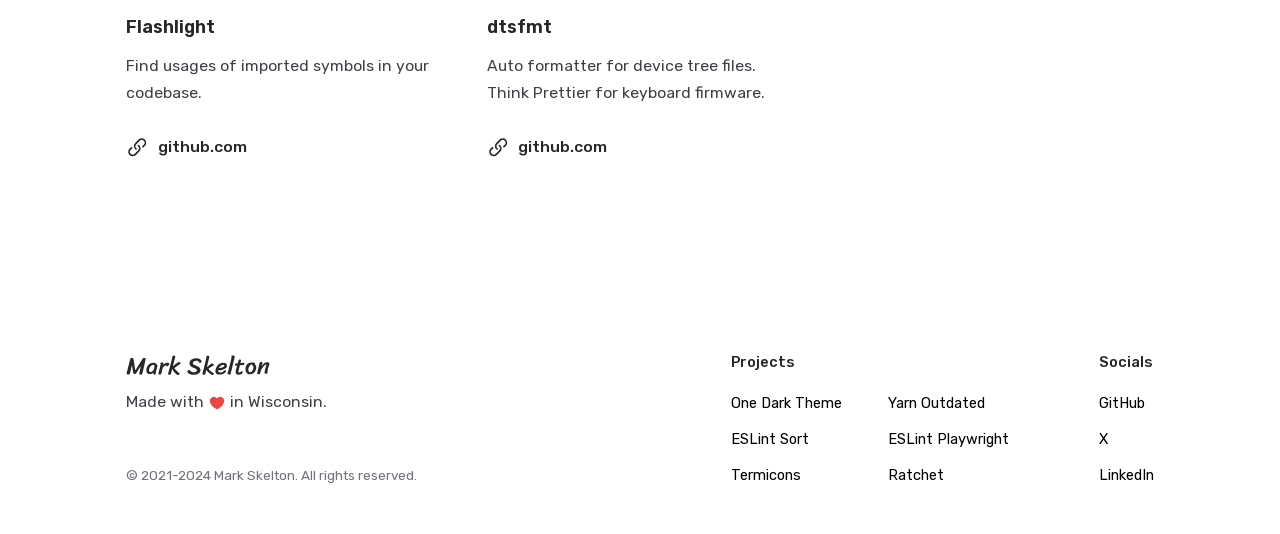What is the purpose of Flashlight?
Using the image, provide a detailed and thorough answer to the question.

The description of Flashlight is provided next to the heading 'Flashlight', which says 'Find usages of imported symbols in your codebase.'